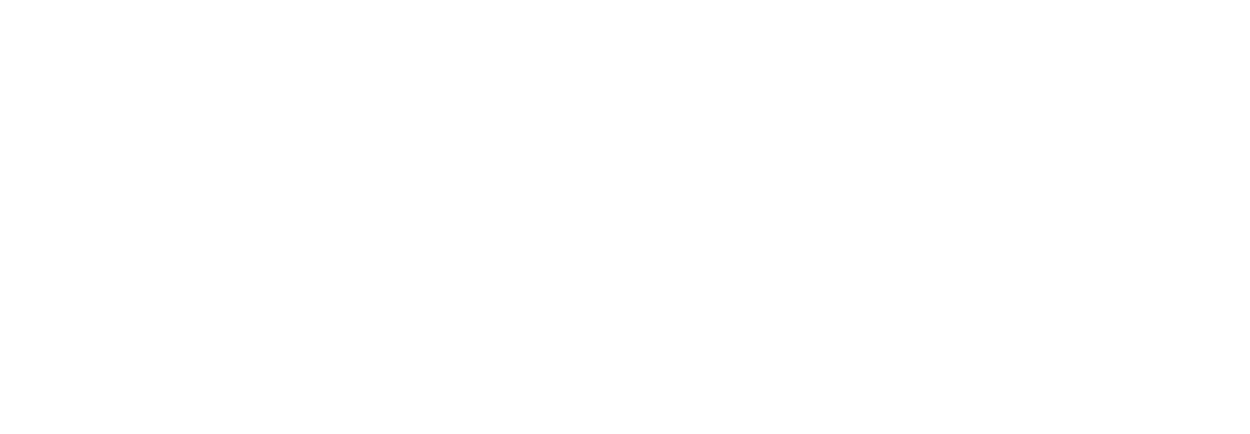What is the focus of Pete's Pillars?
Answer the question with a single word or phrase by looking at the picture.

High-quality sporting goods components